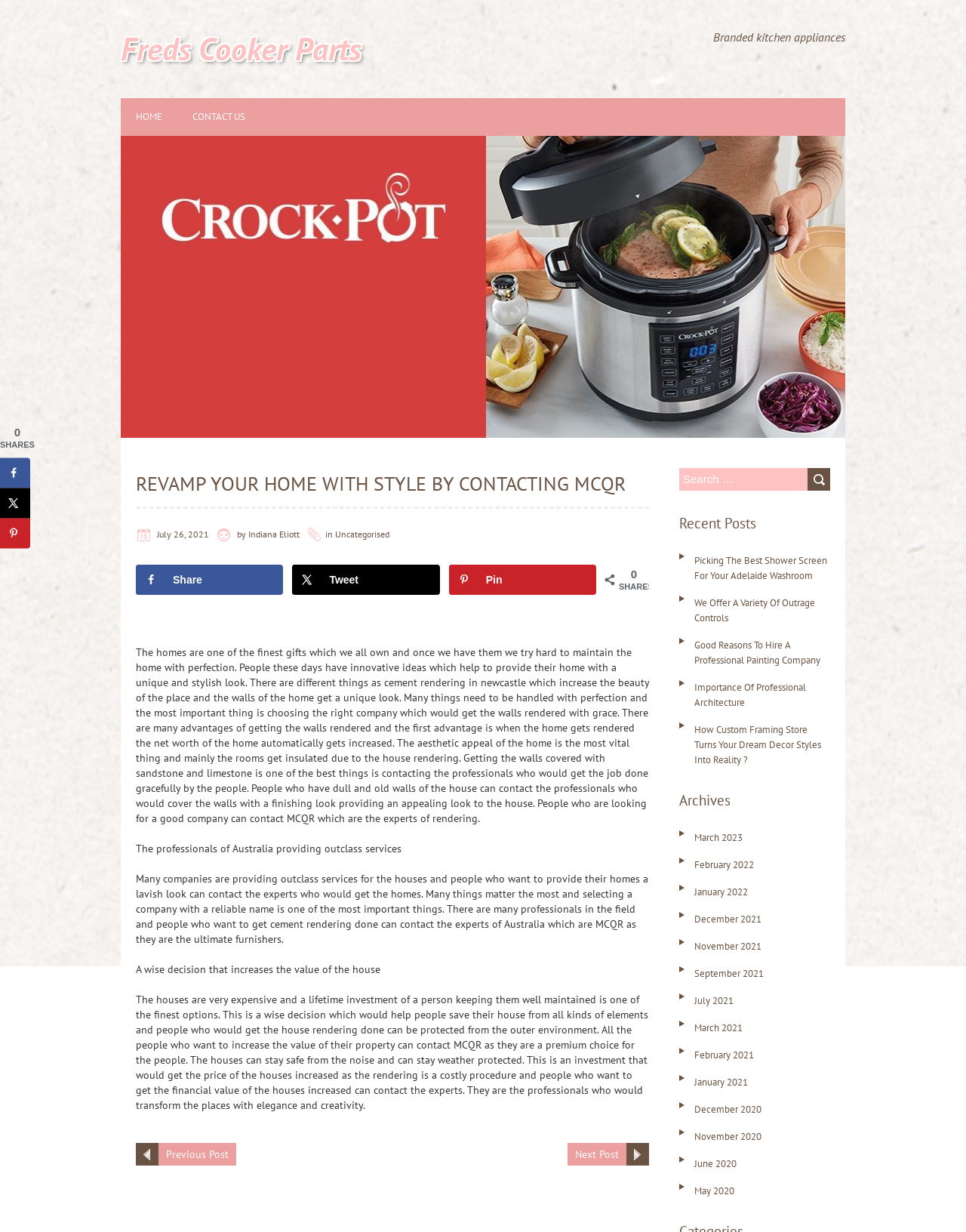Please respond to the question using a single word or phrase:
What is the name of the company providing rendering services?

MCQR